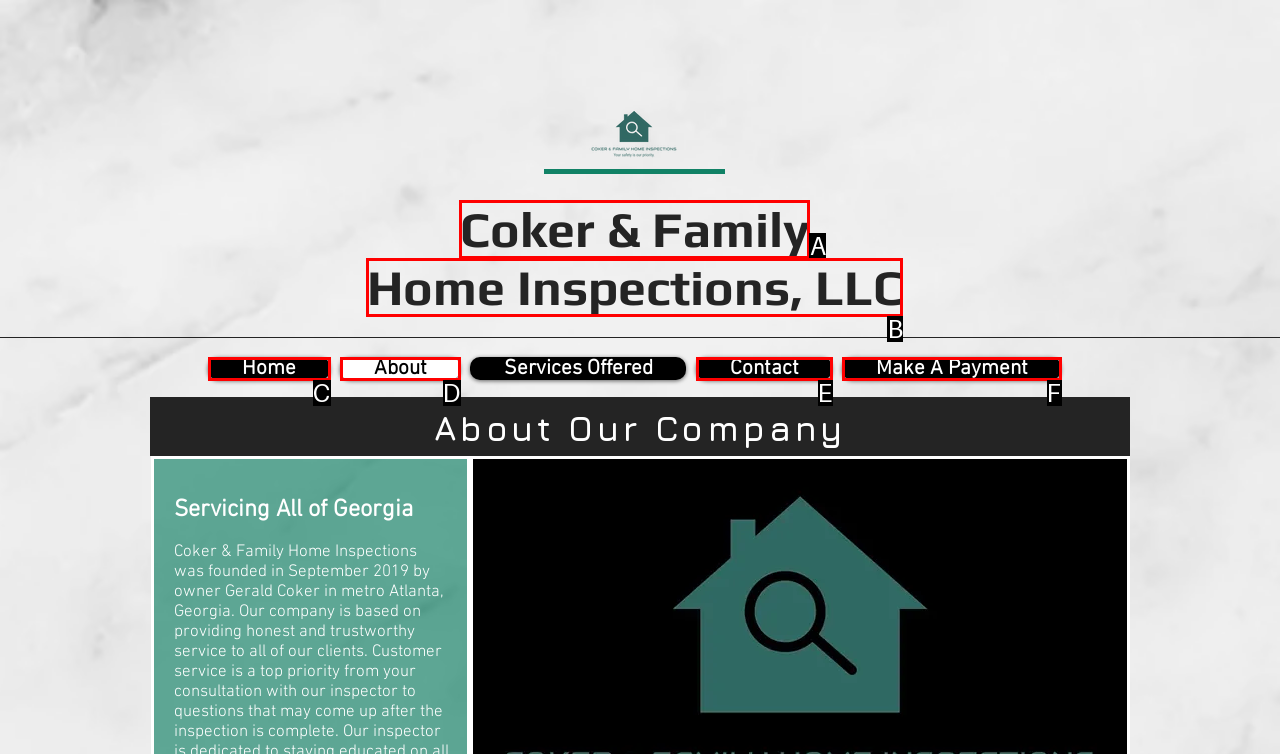Given the description: Contact, determine the corresponding lettered UI element.
Answer with the letter of the selected option.

E